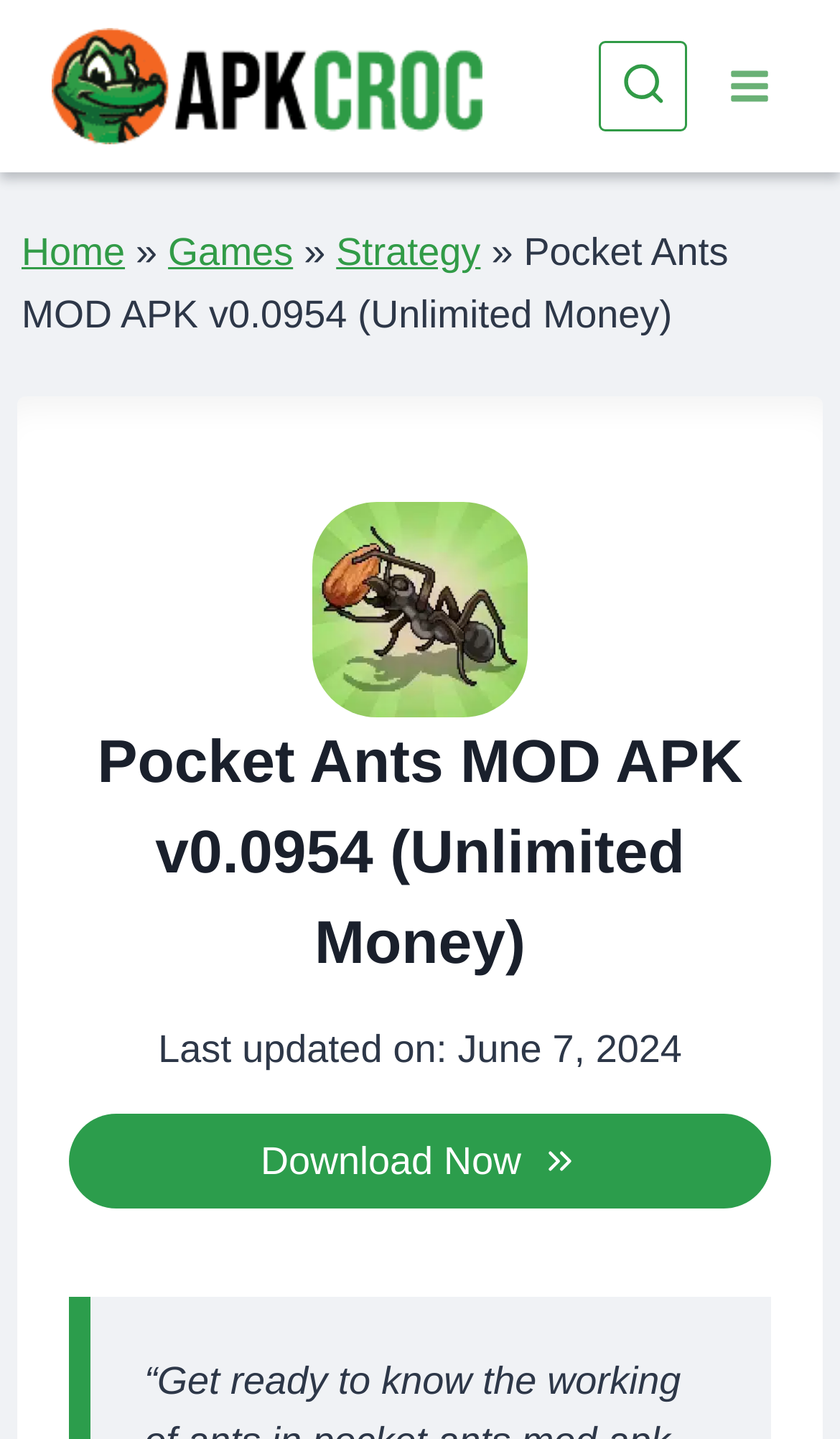Locate the bounding box coordinates of the region to be clicked to comply with the following instruction: "Download the game". The coordinates must be four float numbers between 0 and 1, in the form [left, top, right, bottom].

[0.082, 0.775, 0.918, 0.839]